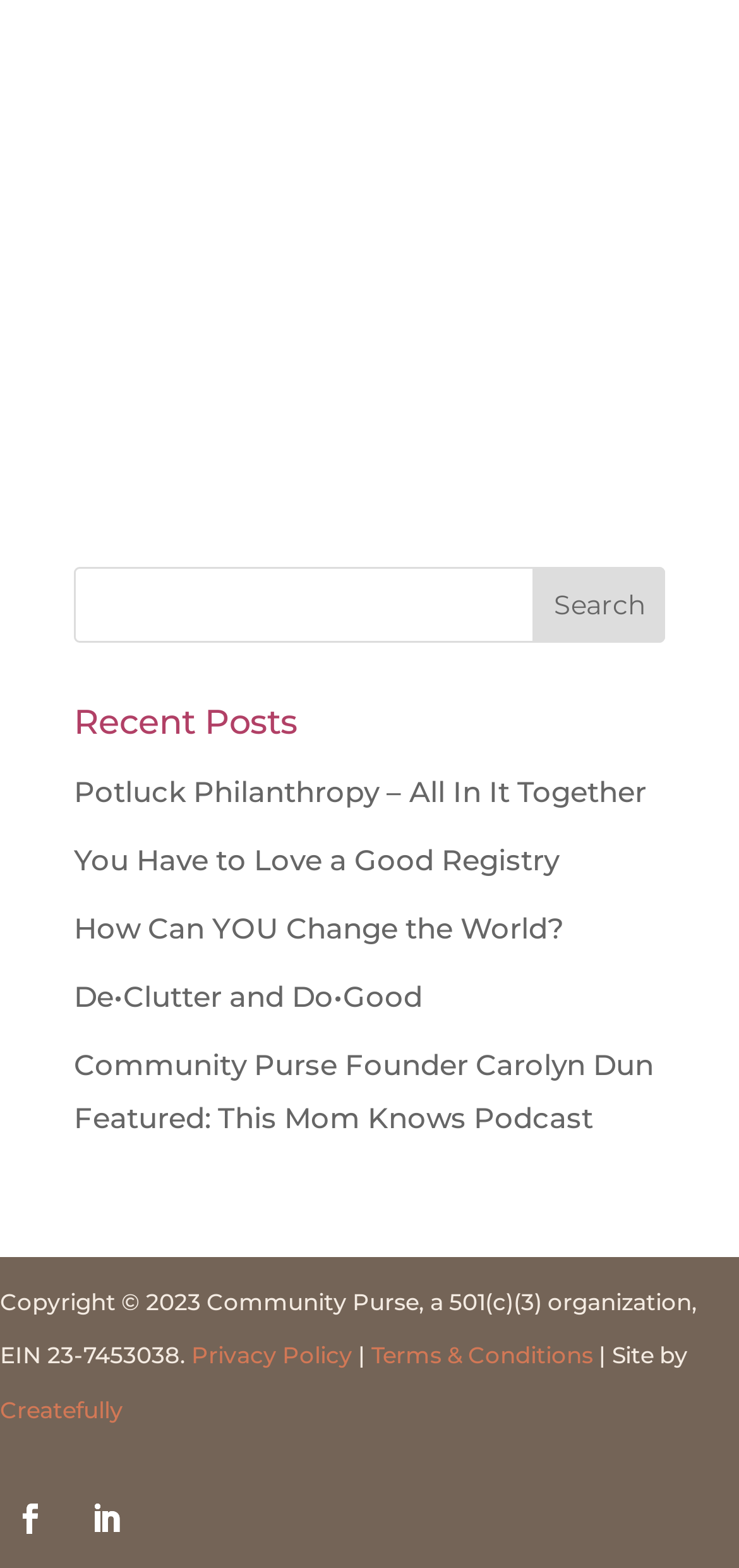Please identify the bounding box coordinates of the element on the webpage that should be clicked to follow this instruction: "search for something". The bounding box coordinates should be given as four float numbers between 0 and 1, formatted as [left, top, right, bottom].

[0.1, 0.361, 0.9, 0.409]